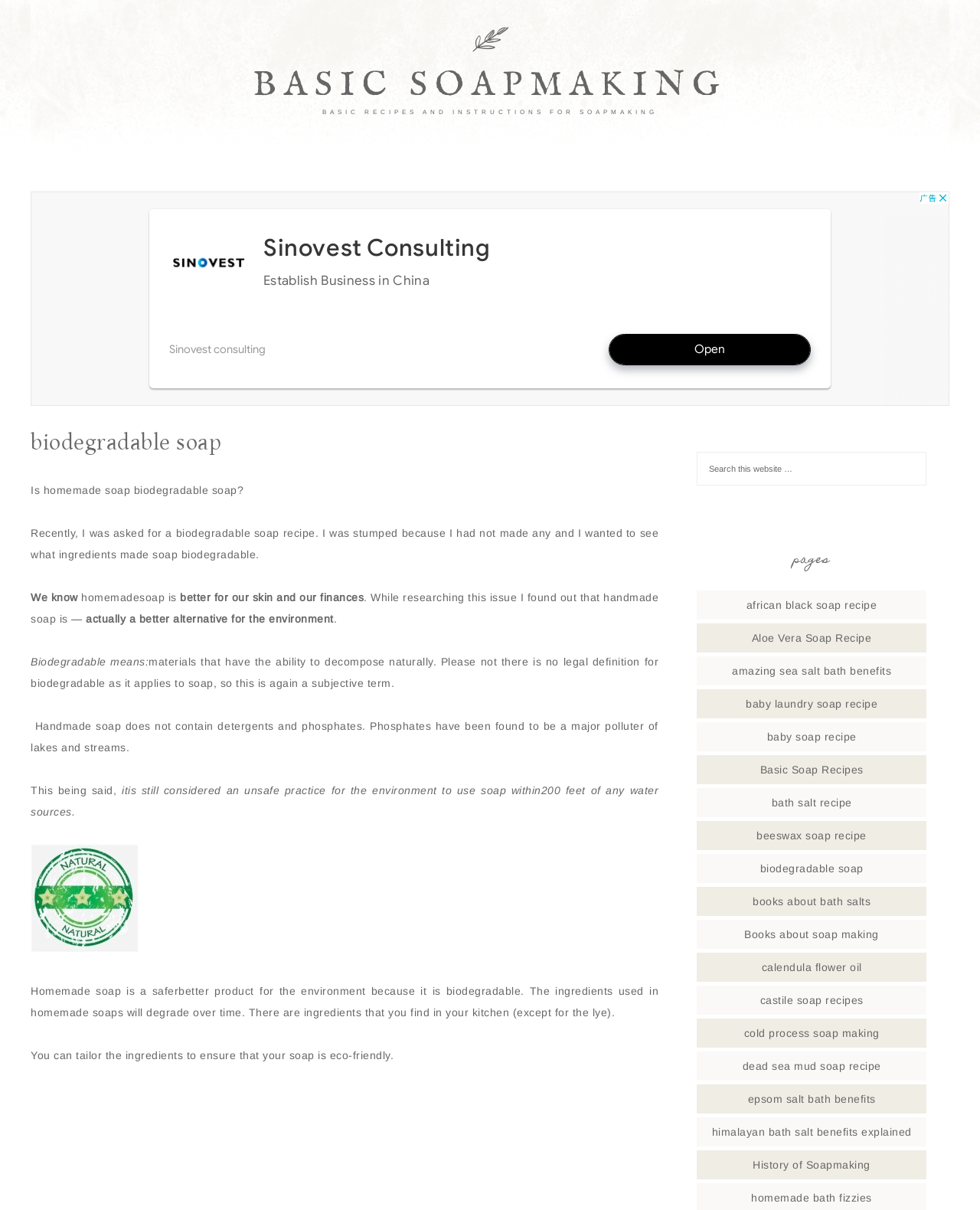Identify the bounding box coordinates of the region I need to click to complete this instruction: "Go to the 'biodegradable soap' page".

[0.775, 0.713, 0.881, 0.723]